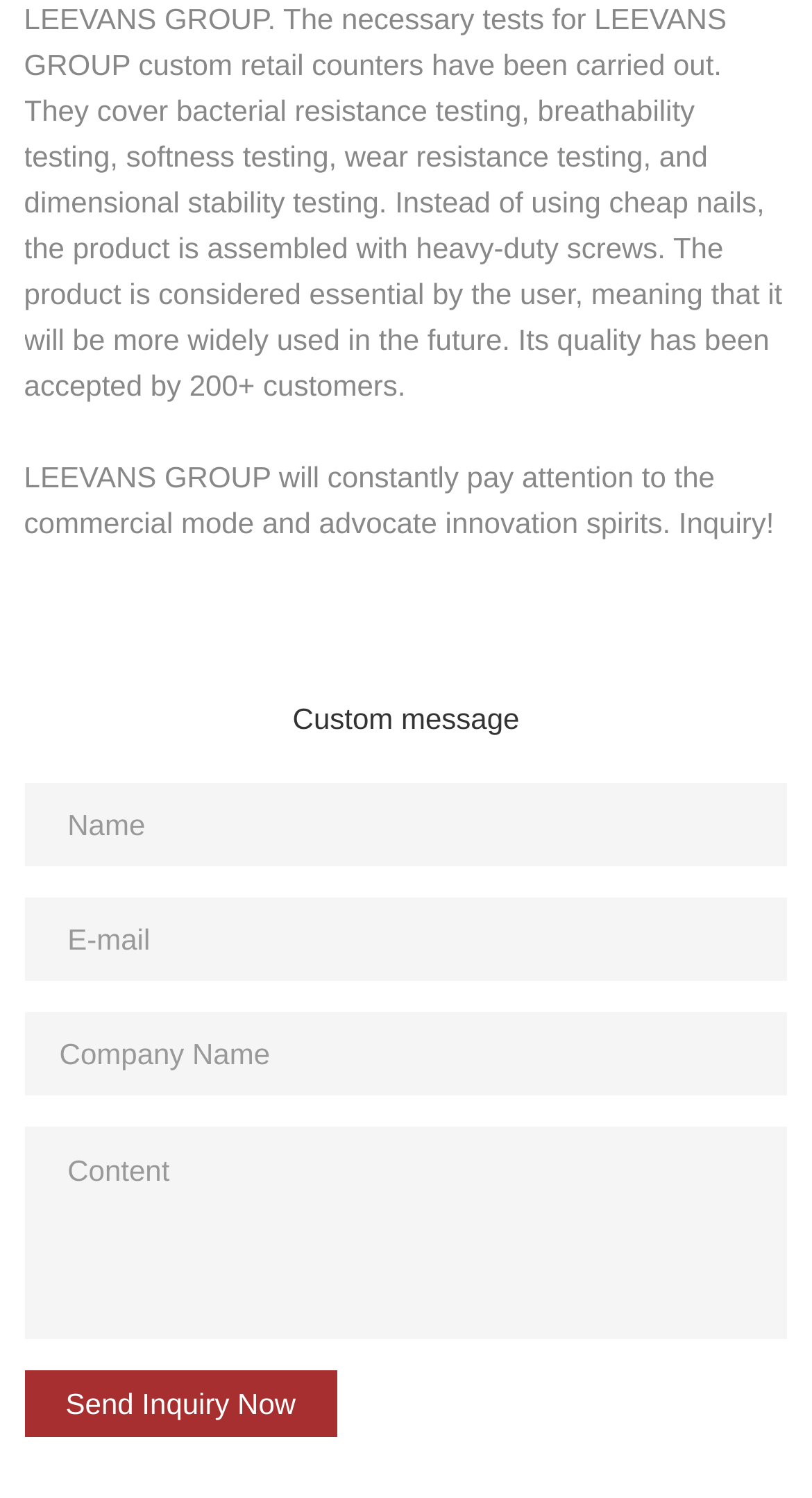Use one word or a short phrase to answer the question provided: 
What is the function of the 'Send Inquiry Now' button?

To submit an inquiry